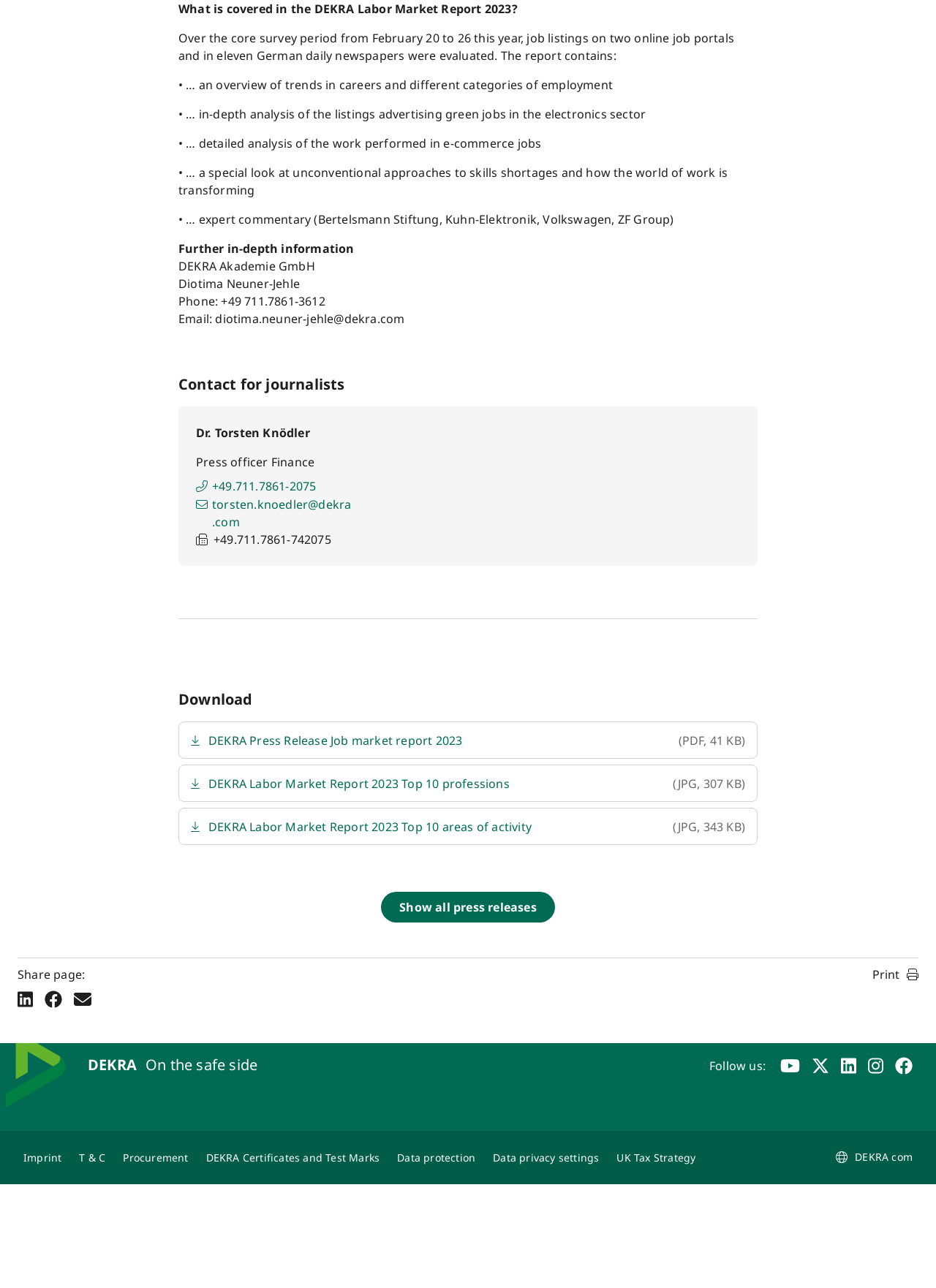Please identify the bounding box coordinates of the element I should click to complete this instruction: 'Print the page'. The coordinates should be given as four float numbers between 0 and 1, like this: [left, top, right, bottom].

[0.932, 0.75, 0.981, 0.763]